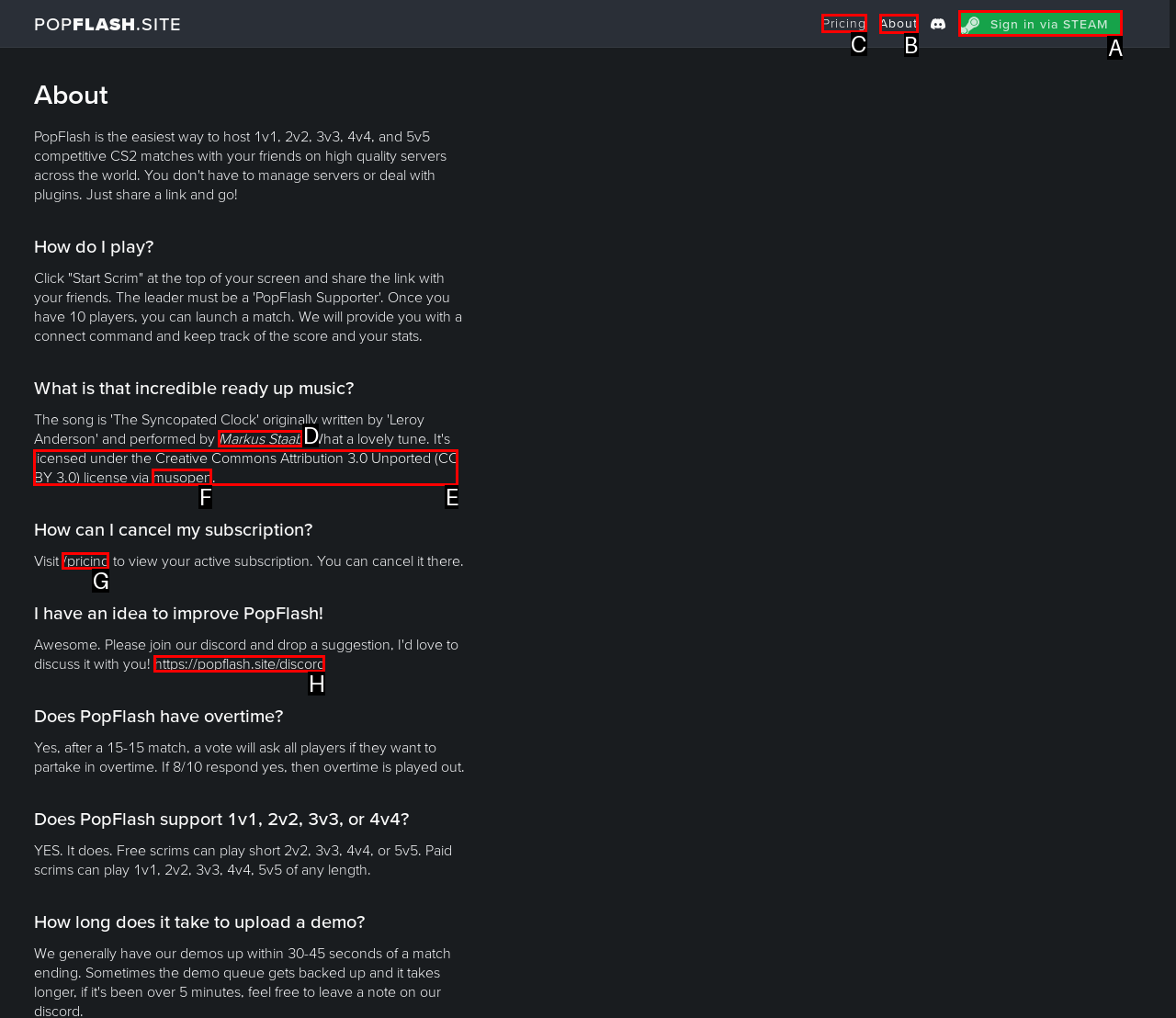Choose the HTML element you need to click to achieve the following task: Visit the pricing page
Respond with the letter of the selected option from the given choices directly.

C